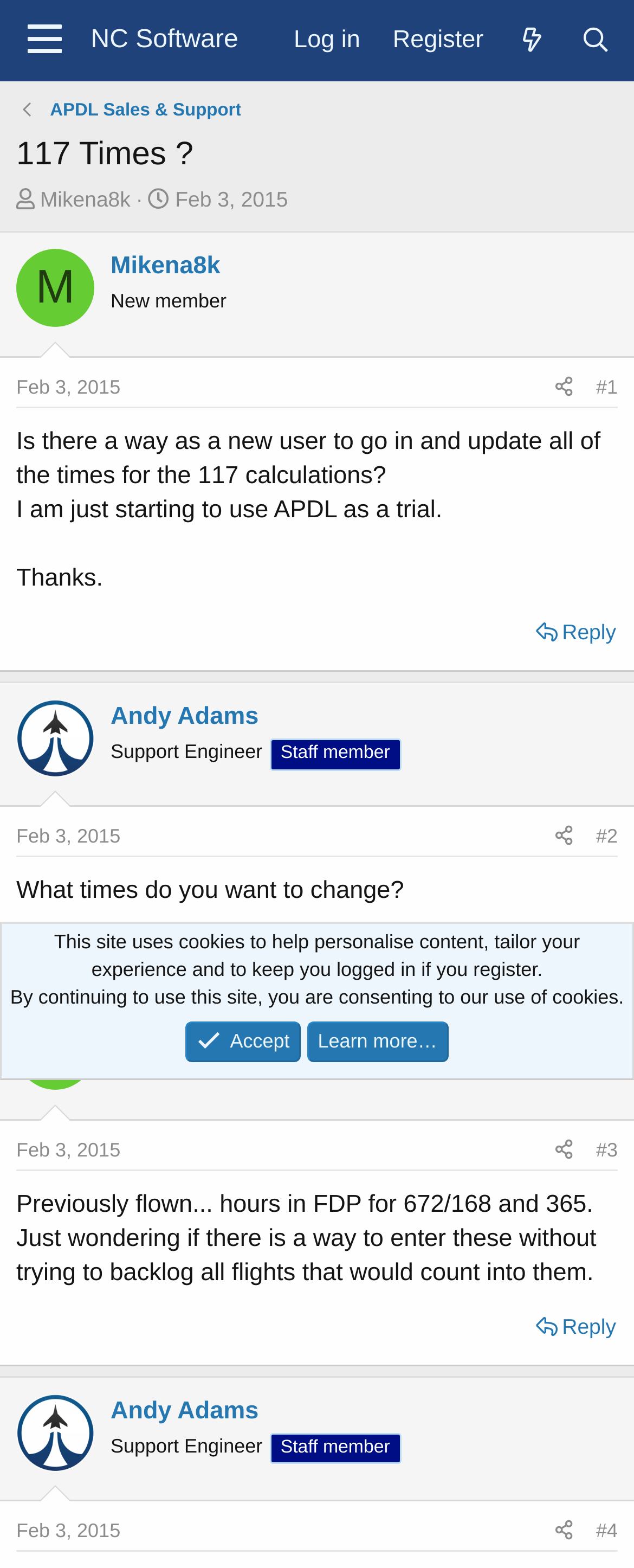Answer the following query with a single word or phrase:
Who started the thread?

Mikena8k